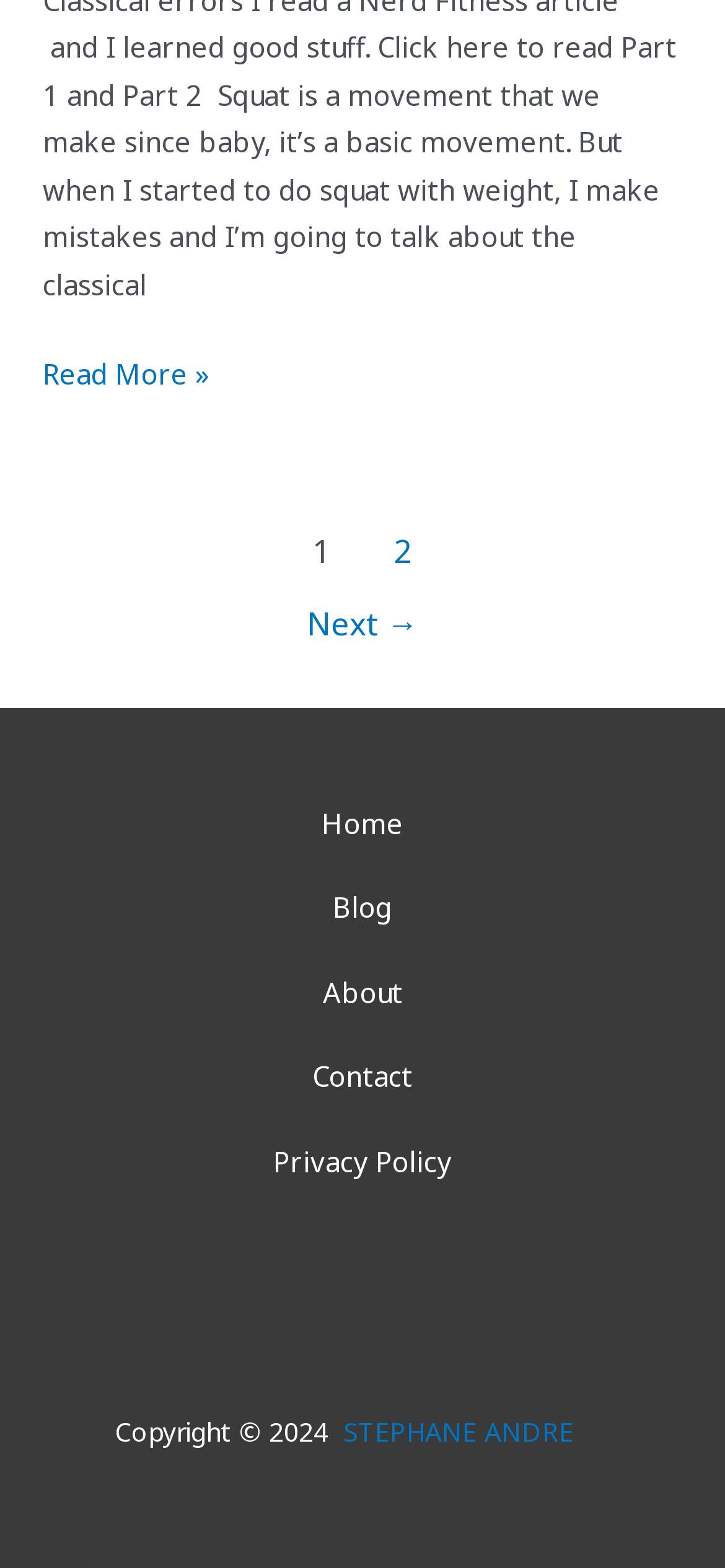Predict the bounding box of the UI element based on the description: "Next →". The coordinates should be four float numbers between 0 and 1, formatted as [left, top, right, bottom].

[0.021, 0.377, 0.979, 0.424]